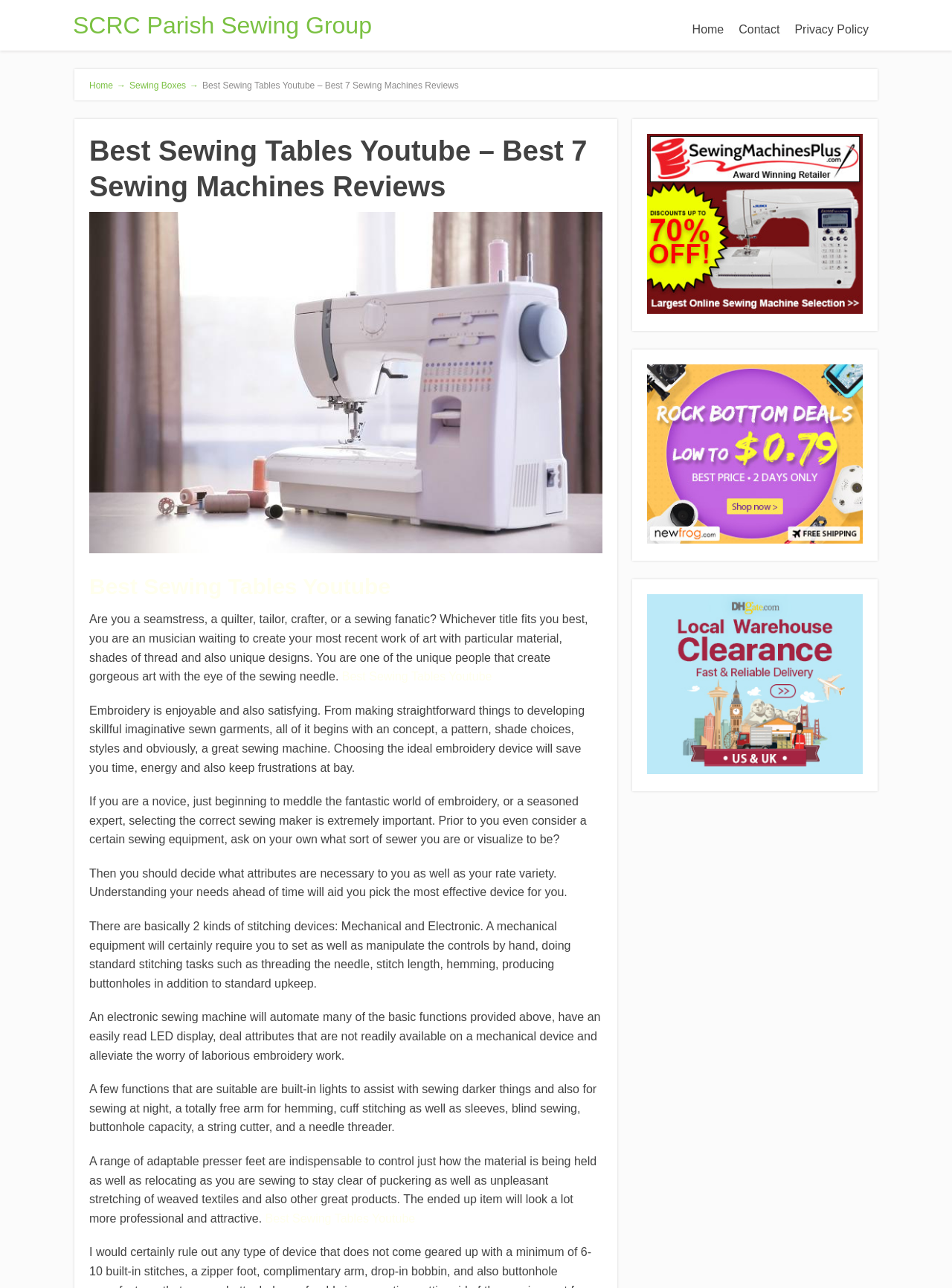Describe all the significant parts and information present on the webpage.

This webpage is about sewing tables and machines, targeting seamstresses, quilters, tailors, crafters, and sewing enthusiasts. At the top, there is a navigation menu with links to "SCRC Parish Sewing Group", "Home", "Contact", and "Privacy Policy". Below the navigation menu, there is a breadcrumb trail with links to "Home" and "Sewing Boxes".

The main content area has a heading "Best Sewing Tables Youtube – Best 7 Sewing Machines Reviews" followed by a brief introduction to sewing and the importance of choosing the right sewing machine. The introduction is divided into four paragraphs, discussing the joy of embroidery, the need to consider one's sewing style and budget, and the differences between mechanical and electronic sewing machines.

Below the introduction, there is a section with a heading "Best Sewing Tables Youtube" and a brief text. On the right side of the page, there is a complementary section with three links, each accompanied by an image. The links are not descriptive, but the images may provide more context. The links are positioned vertically, with the first one at the top, the second one in the middle, and the third one at the bottom.

Throughout the page, there are no prominent images or graphics, but the text is well-structured and easy to follow. The overall layout is clean, with a clear hierarchy of headings and paragraphs.